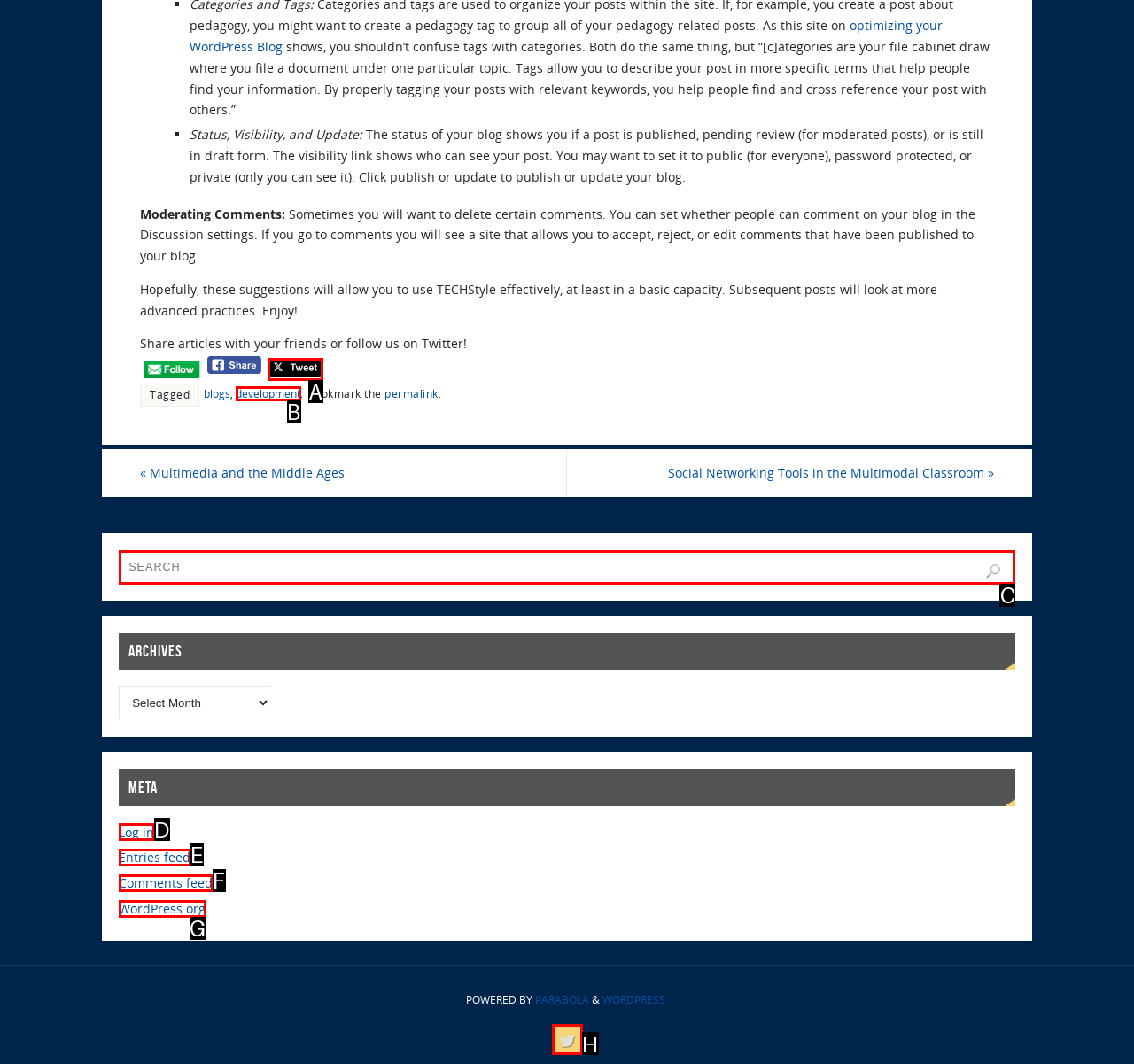Identify the option that corresponds to the given description: alt="Tweet" title="Tweet". Reply with the letter of the chosen option directly.

A